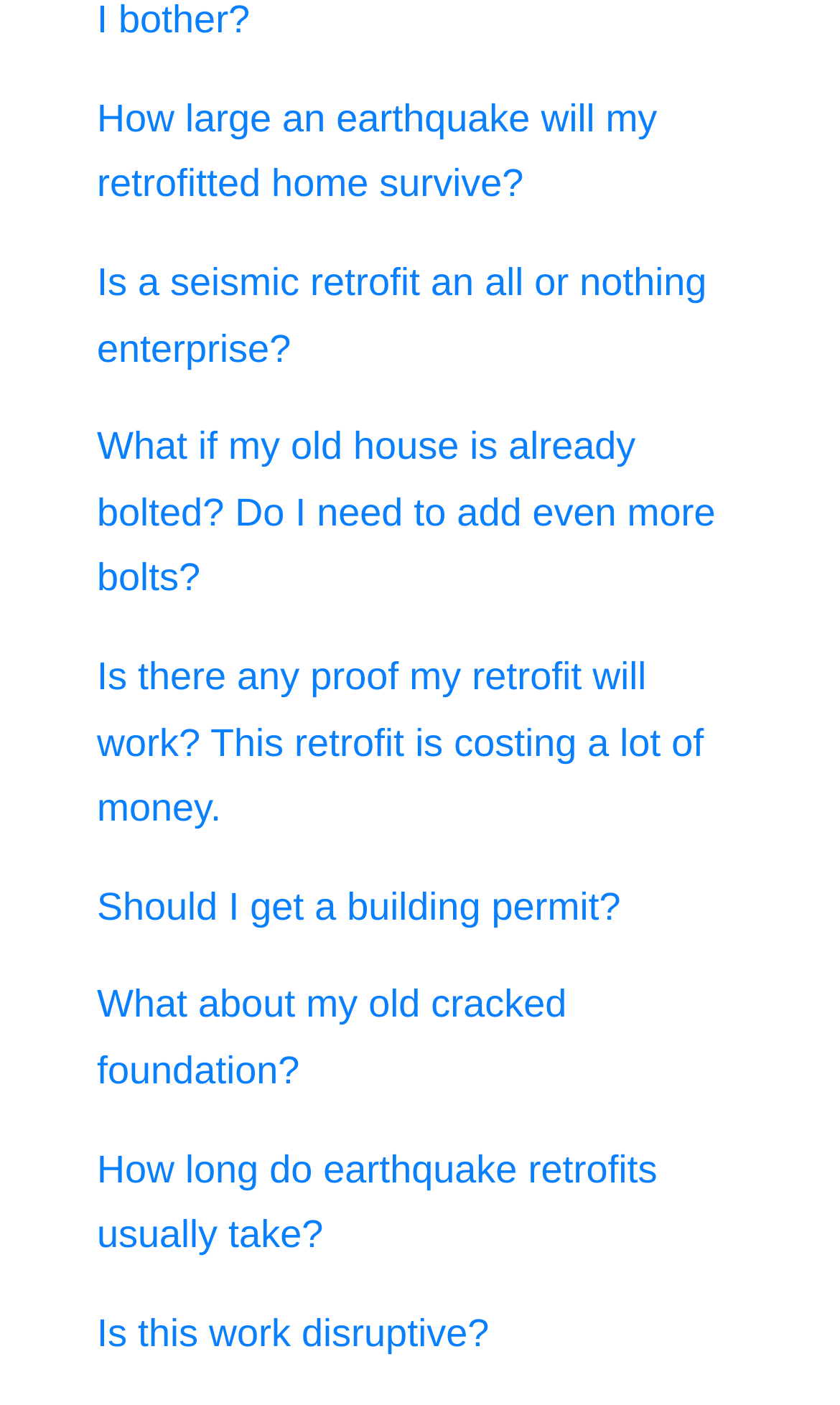What is the topic of the first link?
Please ensure your answer to the question is detailed and covers all necessary aspects.

The first link on the webpage has the text 'How large an earthquake will my retrofitted home survive?' which suggests that the topic of the link is related to earthquake survival.